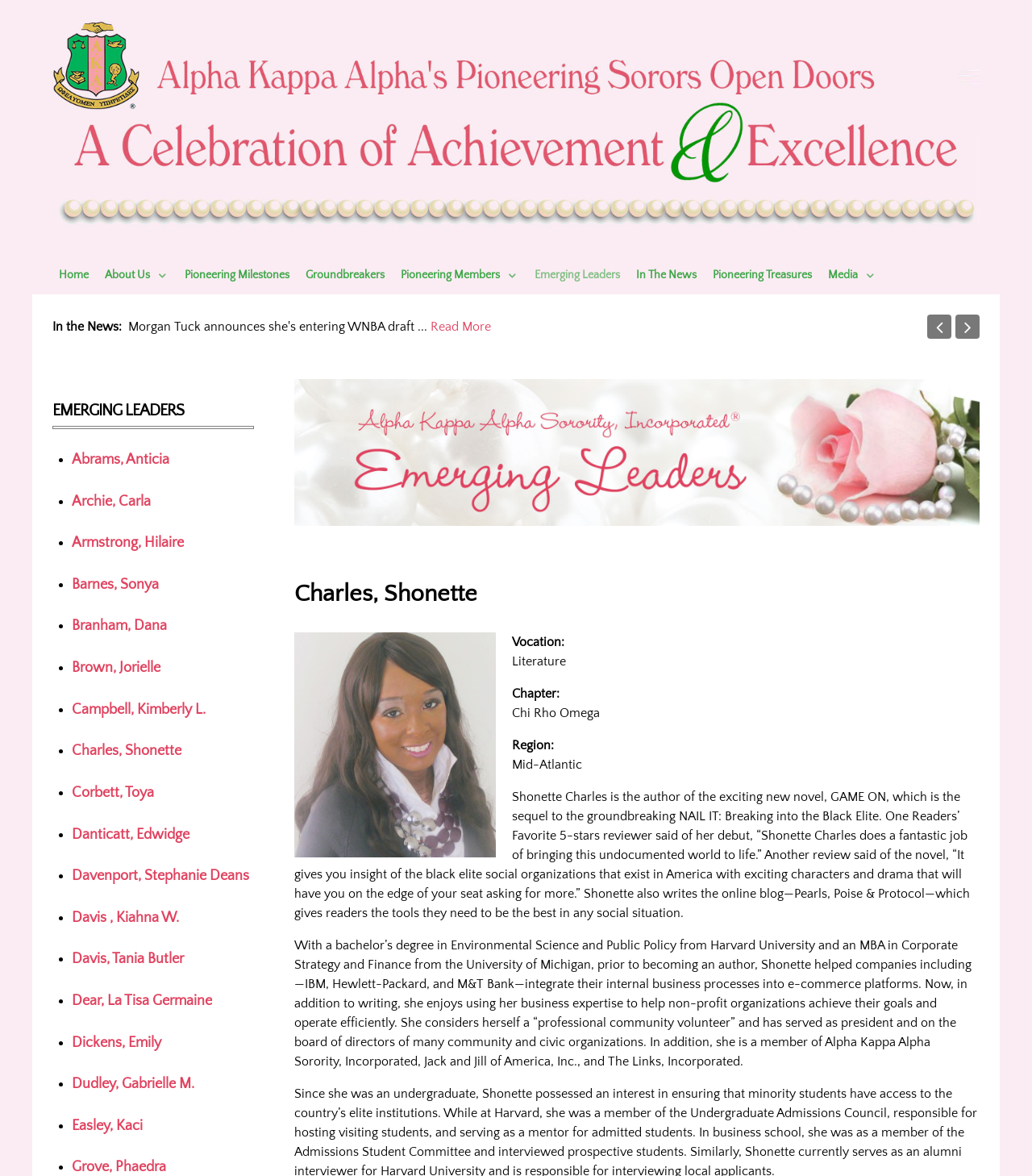Find the bounding box coordinates of the clickable element required to execute the following instruction: "Click Home". Provide the coordinates as four float numbers between 0 and 1, i.e., [left, top, right, bottom].

[0.057, 0.226, 0.086, 0.242]